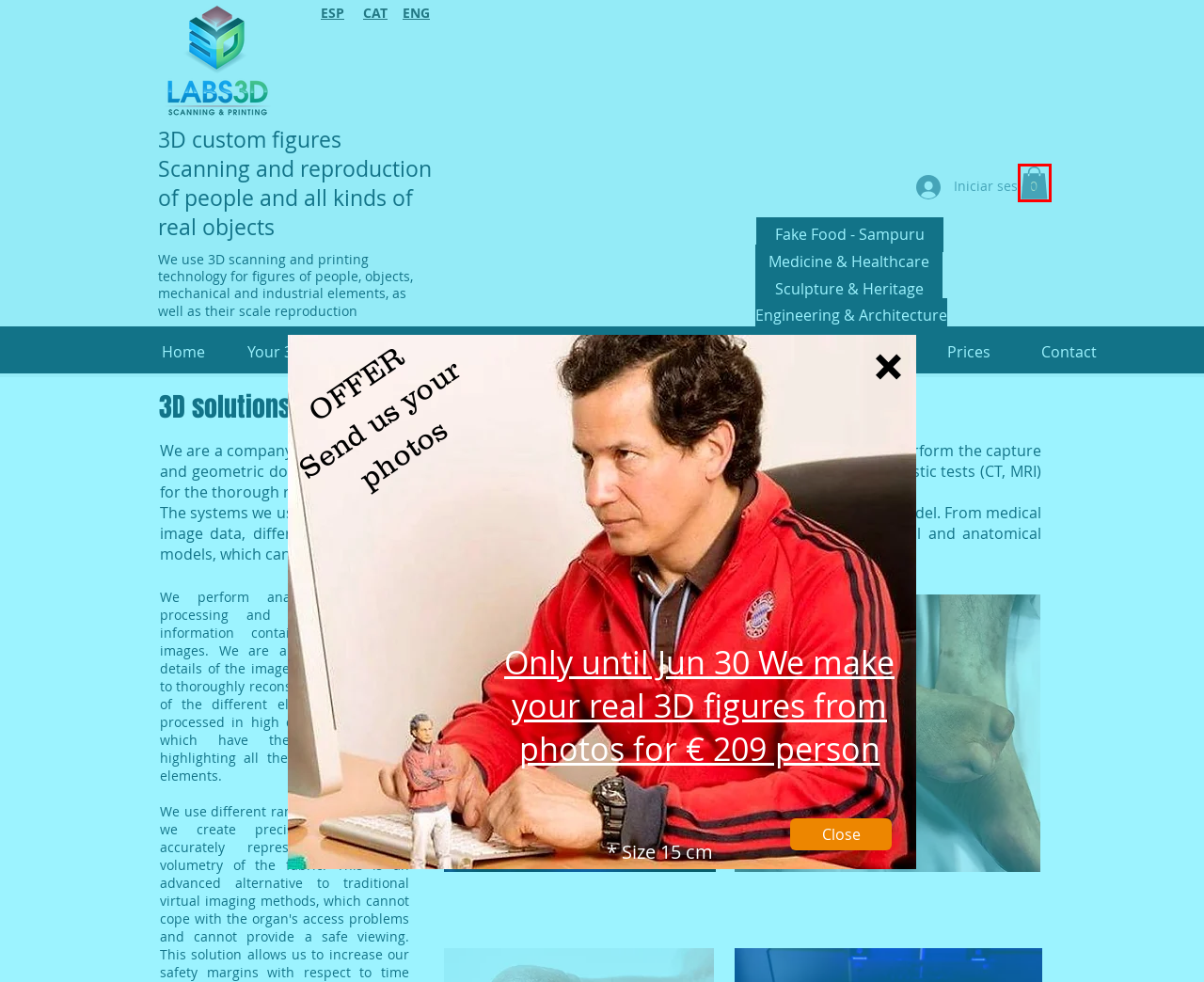A screenshot of a webpage is given, marked with a red bounding box around a UI element. Please select the most appropriate webpage description that fits the new page after clicking the highlighted element. Here are the candidates:
A. Reverse Engineering | 3D scanning | 3D services | Barcelona
B. Real 3D groom and bride for wedding | Barcelona
C. LABS3D | Your 3D selfie | 3D figures of people | Barelona
D. LABS3D | Your 3D reproduction | 3D figures of people
E. LABS3D | 3D Professional Solutions | 3D printing | 3D scanning
F. Página del carrito | Labs3D
G. LABS3D |  Prices | 3D figures of people
H. LABS3D |  3D figures of people | Contact

F